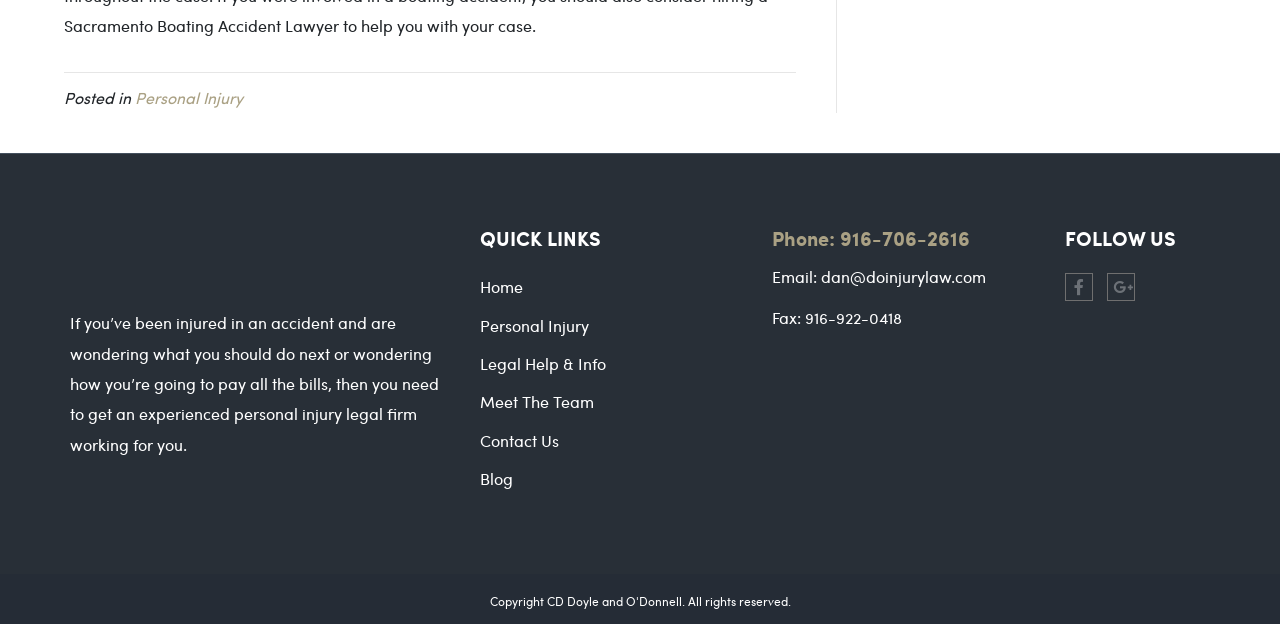Please specify the bounding box coordinates of the area that should be clicked to accomplish the following instruction: "Follow on Facebook". The coordinates should consist of four float numbers between 0 and 1, i.e., [left, top, right, bottom].

[0.832, 0.442, 0.854, 0.476]